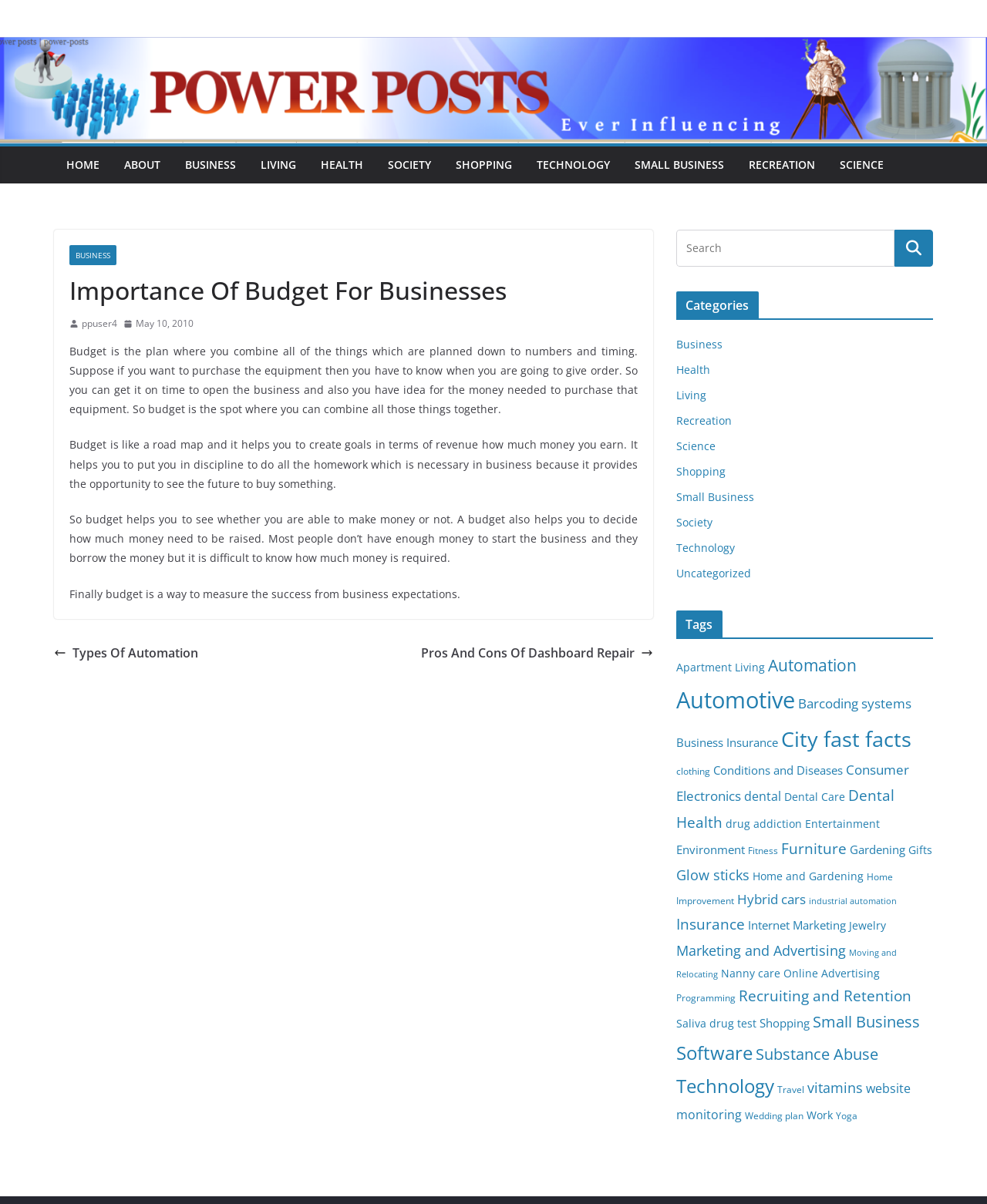What is the main topic of this webpage? Observe the screenshot and provide a one-word or short phrase answer.

Budget for Businesses